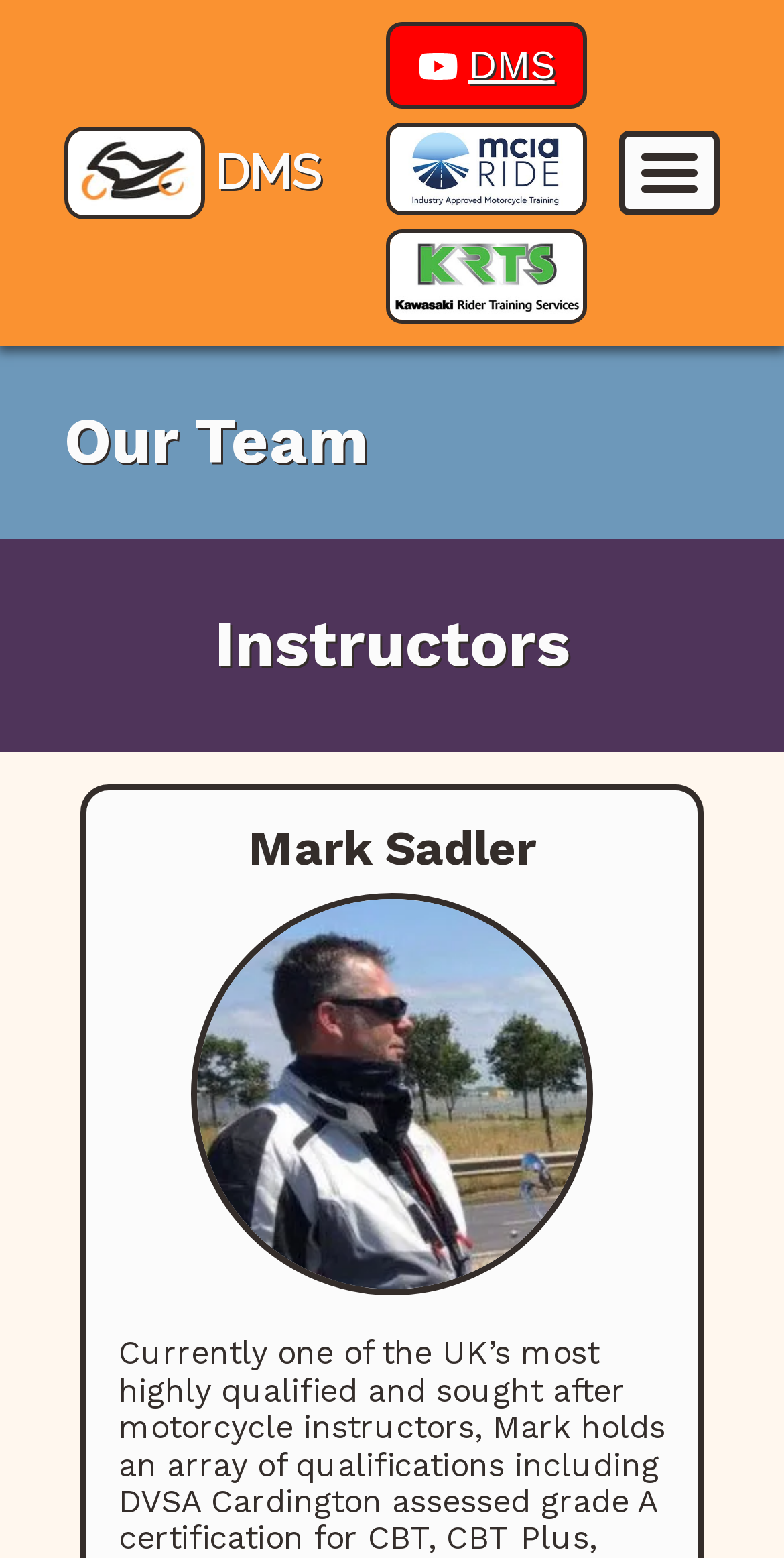What is the section title above 'Mark Sadler'?
Based on the image, answer the question in a detailed manner.

I looked at the headings above 'Mark Sadler' and found the section title 'Instructors'.